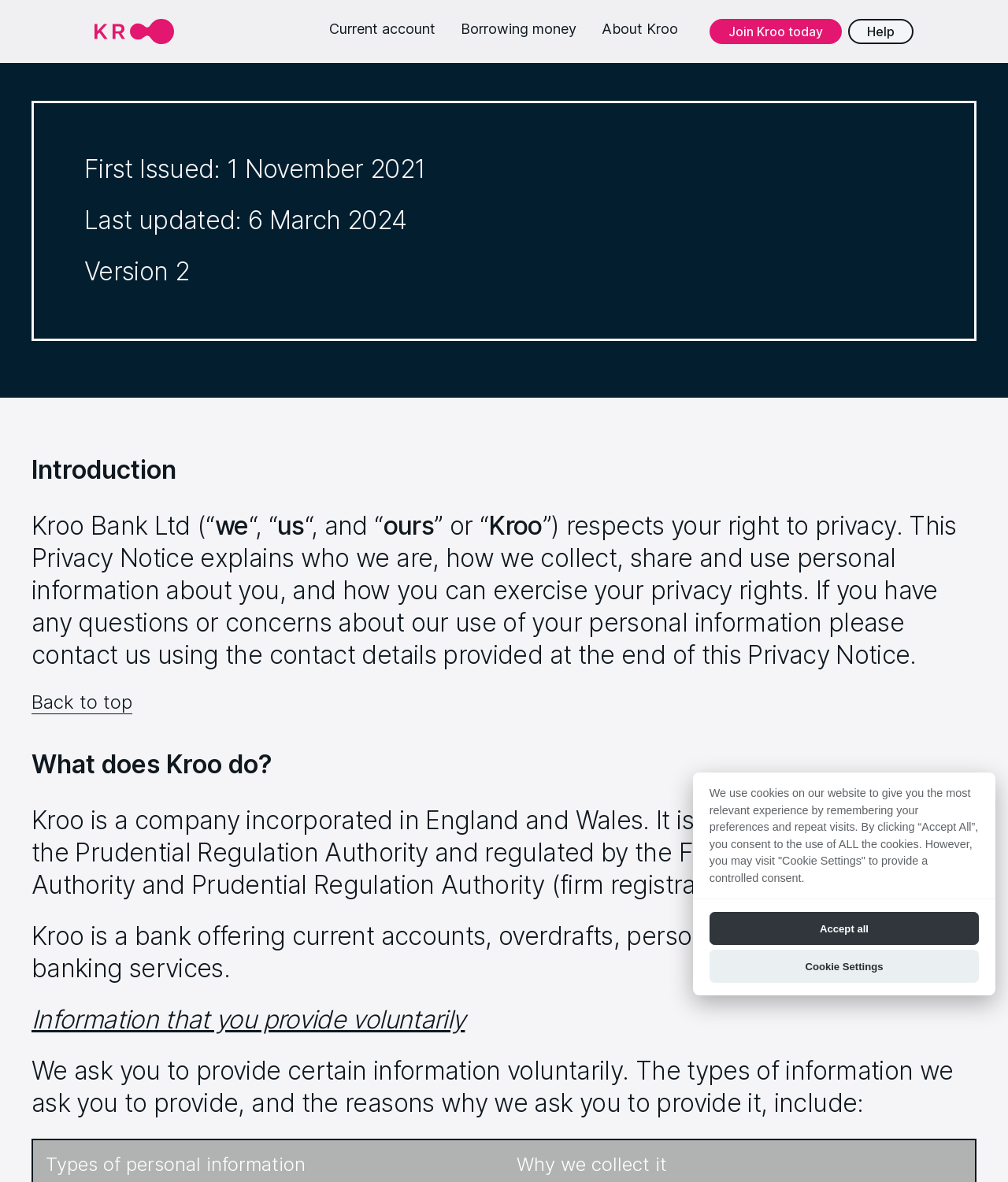Specify the bounding box coordinates of the region I need to click to perform the following instruction: "Get help". The coordinates must be four float numbers in the range of 0 to 1, i.e., [left, top, right, bottom].

[0.841, 0.016, 0.906, 0.037]